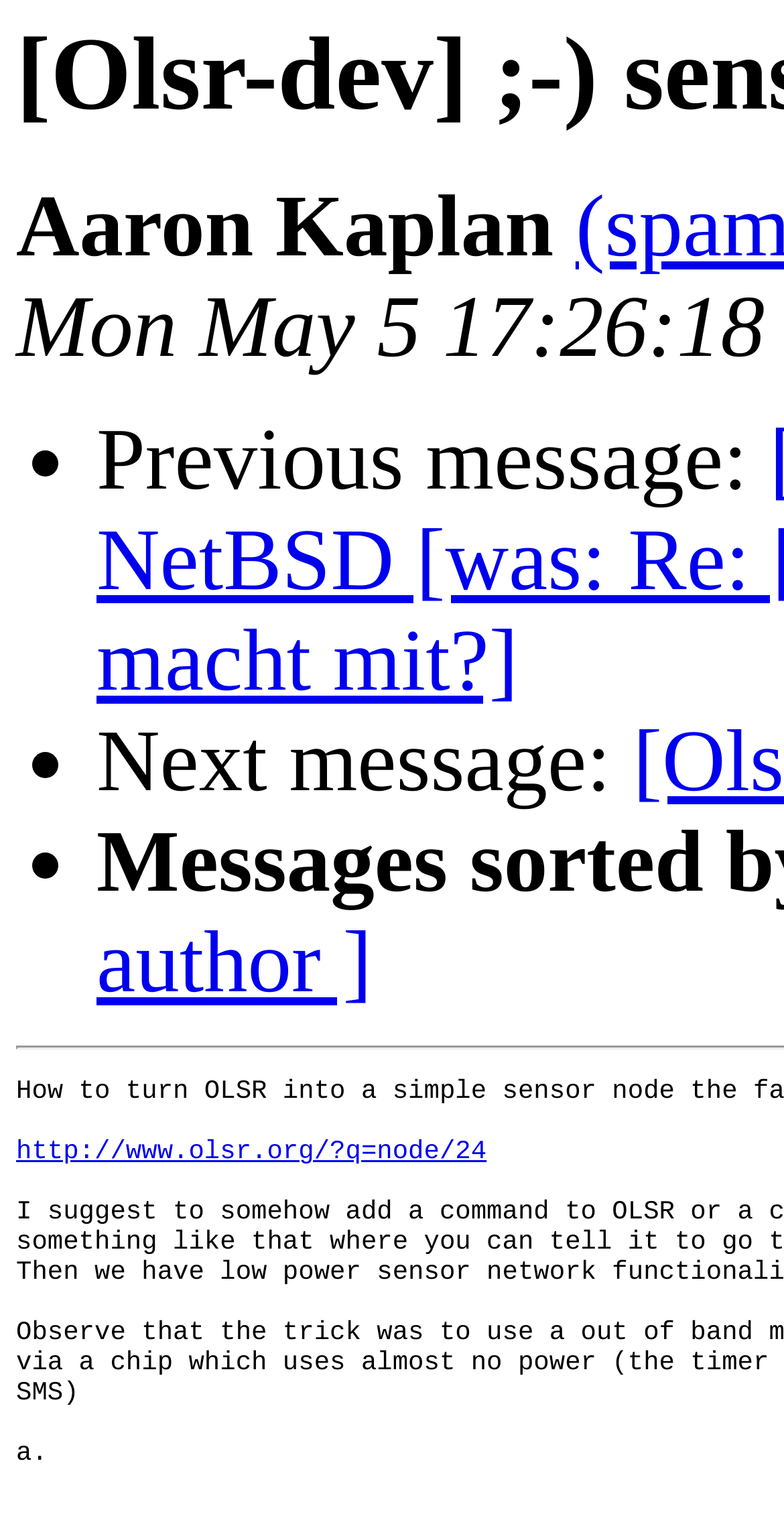What is the text next to the second list marker?
Please provide a single word or phrase as your answer based on the image.

Next message: